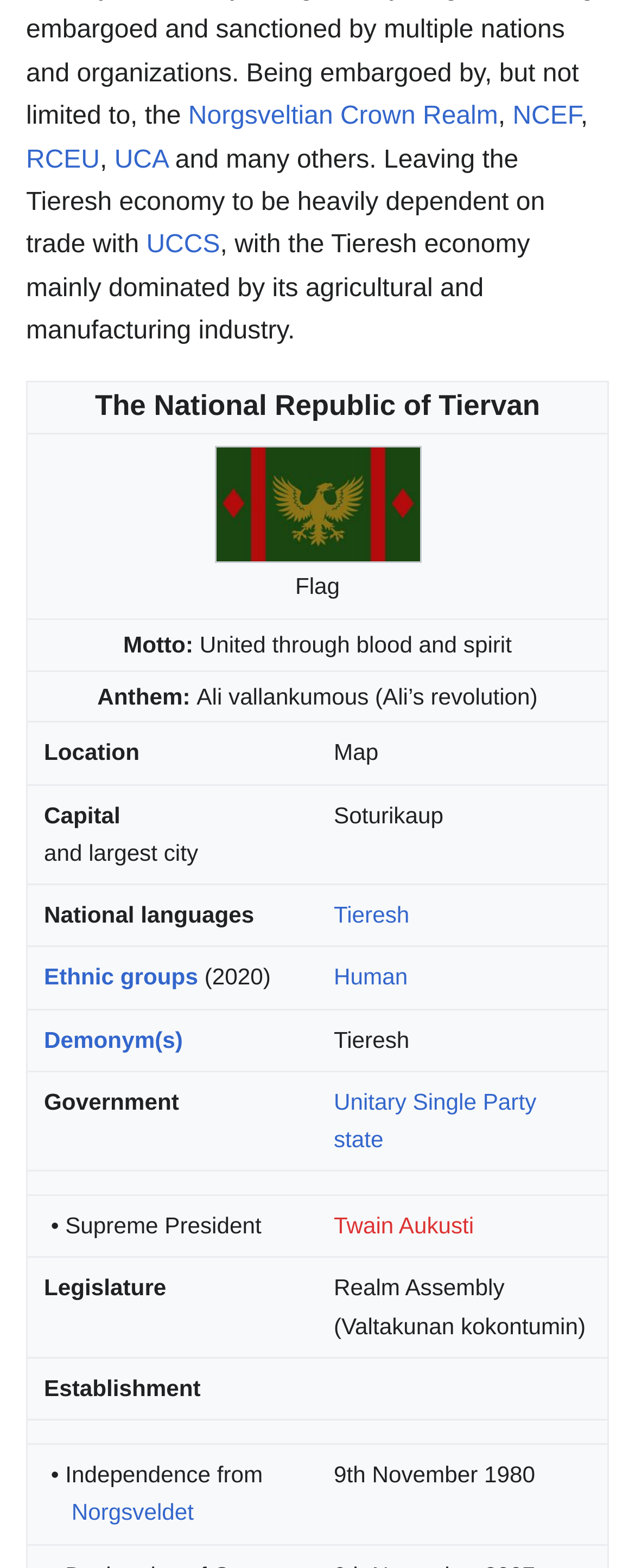Using the provided description: "Ethnic groups", find the bounding box coordinates of the corresponding UI element. The output should be four float numbers between 0 and 1, in the format [left, top, right, bottom].

[0.069, 0.615, 0.312, 0.631]